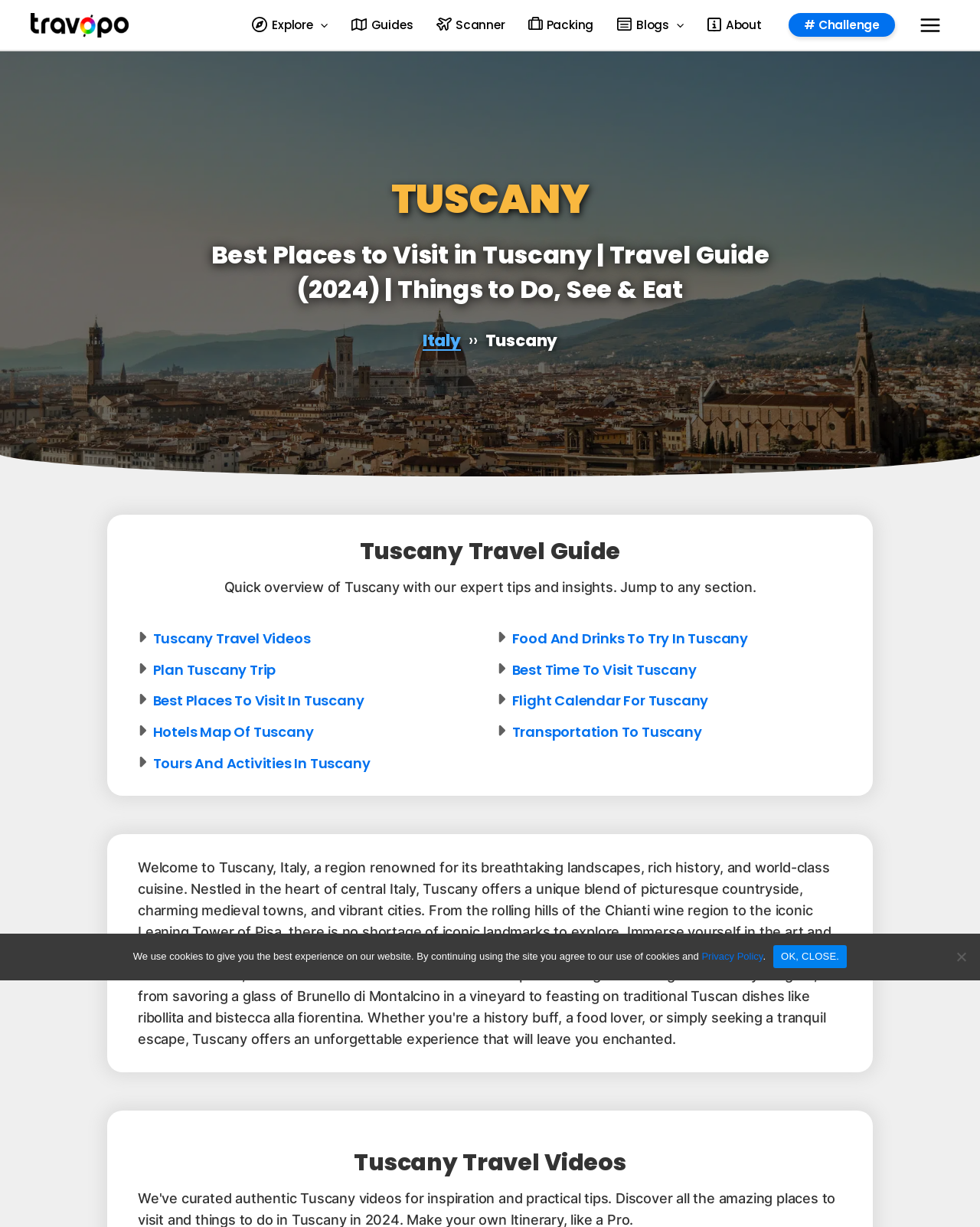Please find the bounding box coordinates for the clickable element needed to perform this instruction: "Visit the Guides page".

[0.346, 0.0, 0.433, 0.041]